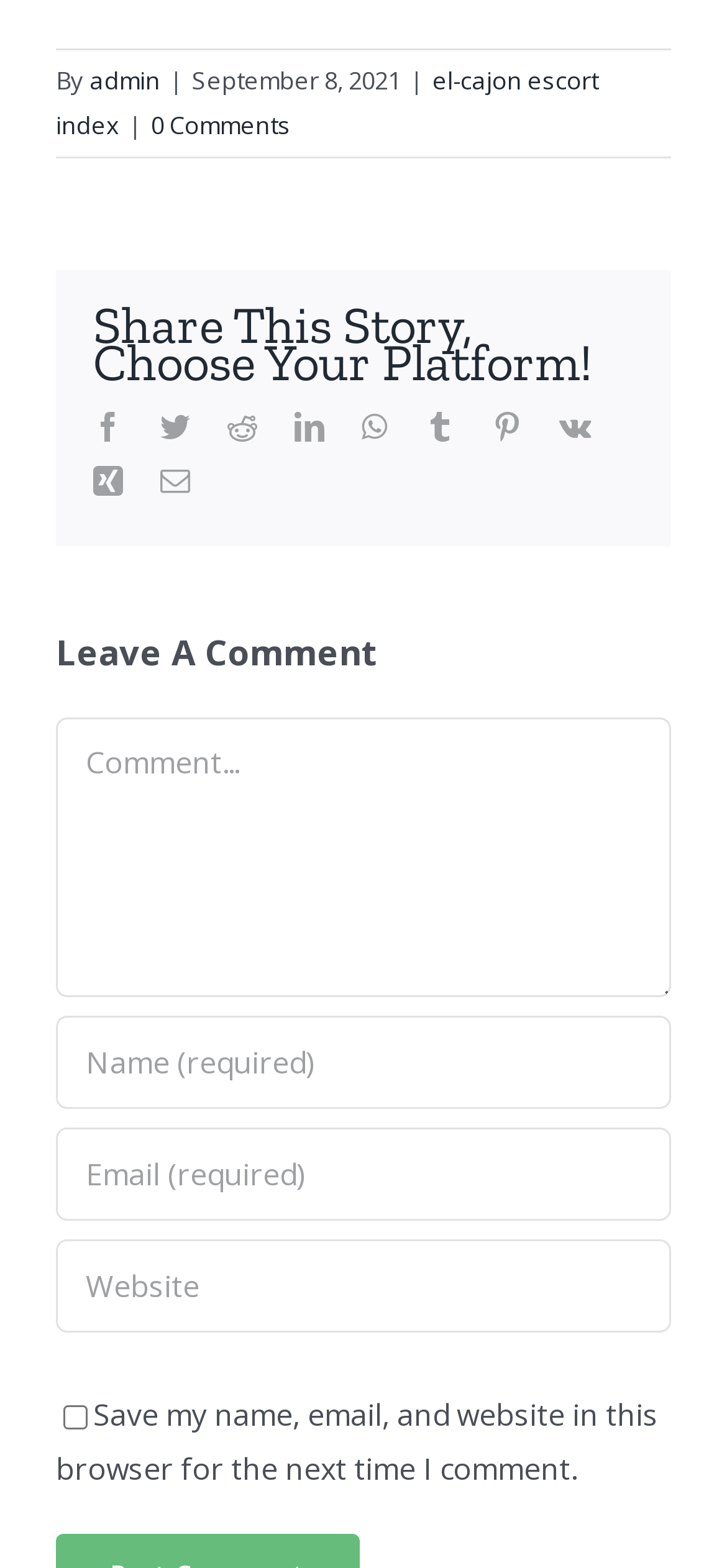What is the purpose of the checkbox at the bottom?
Provide a well-explained and detailed answer to the question.

The checkbox at the bottom of the webpage is labeled 'Save my name, email, and website in this browser for the next time I comment.' This suggests that its purpose is to save the user's comment information for future use.